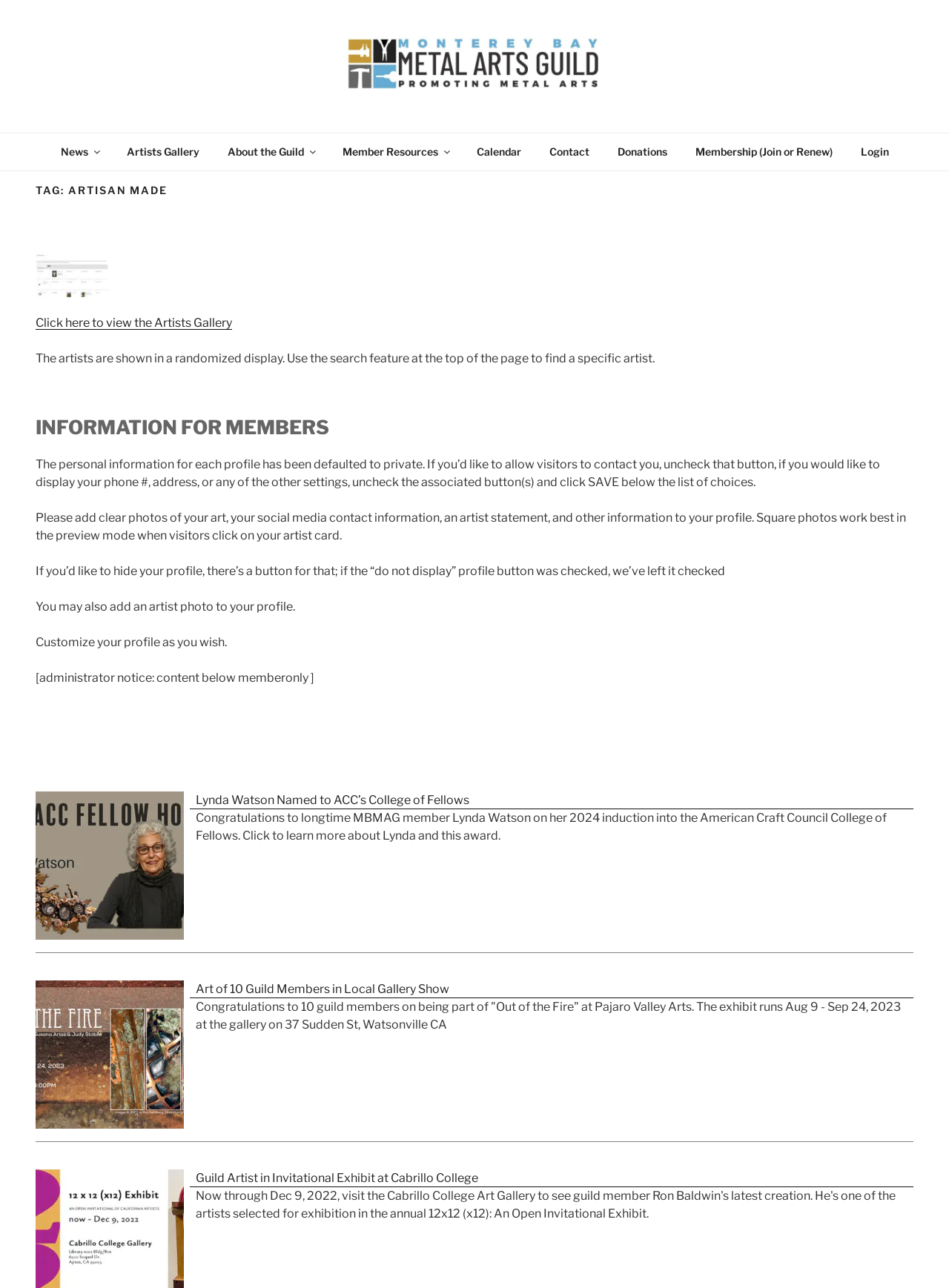Analyze the image and answer the question with as much detail as possible: 
What is the award given to Lynda Watson?

The text congratulates Lynda Watson on her 2024 induction into the American Craft Council College of Fellows, indicating that she has been given this award.